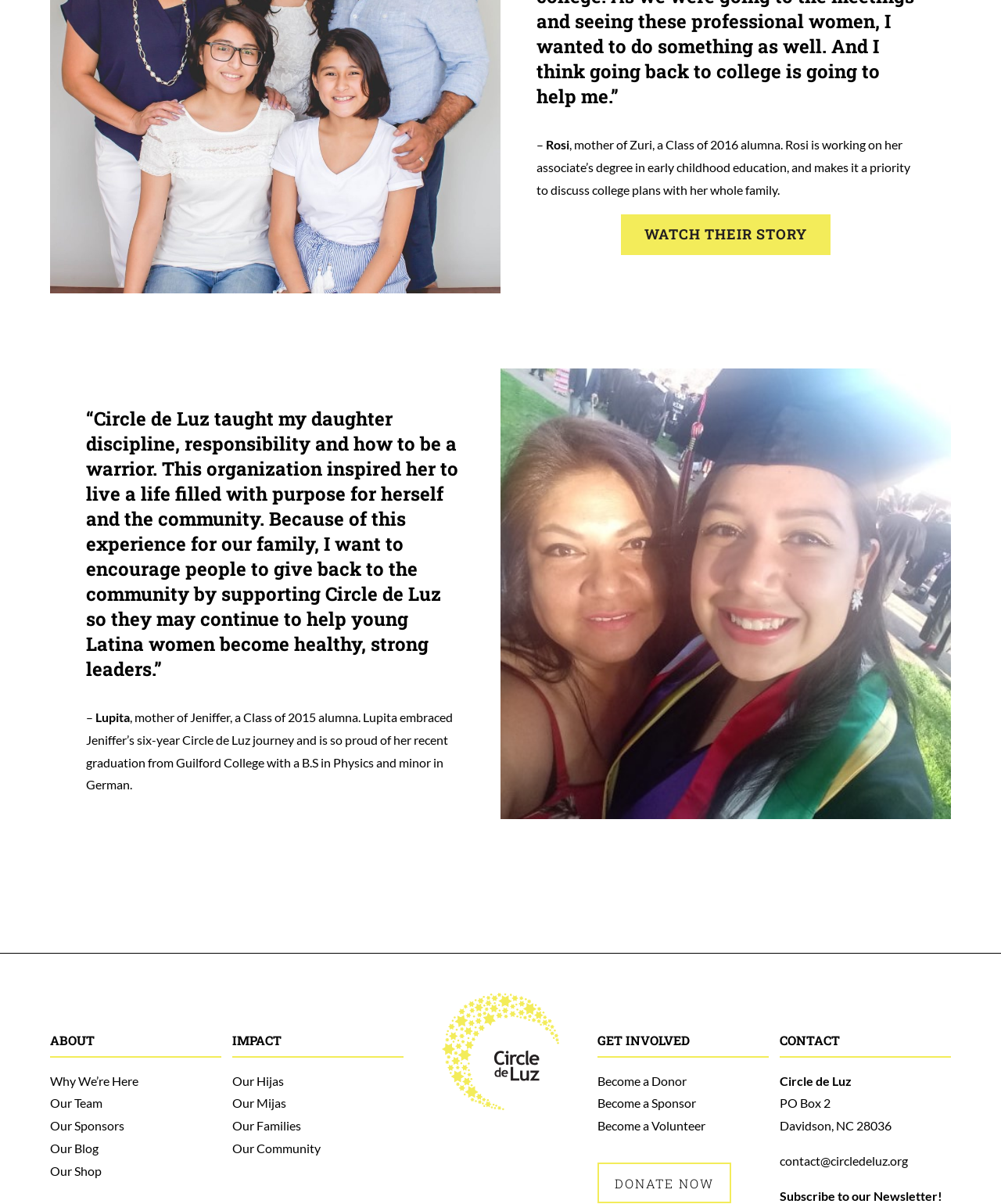What is the postal address of Circle de Luz?
Please analyze the image and answer the question with as much detail as possible.

I found the postal address in the contact information section at the bottom of the webpage.